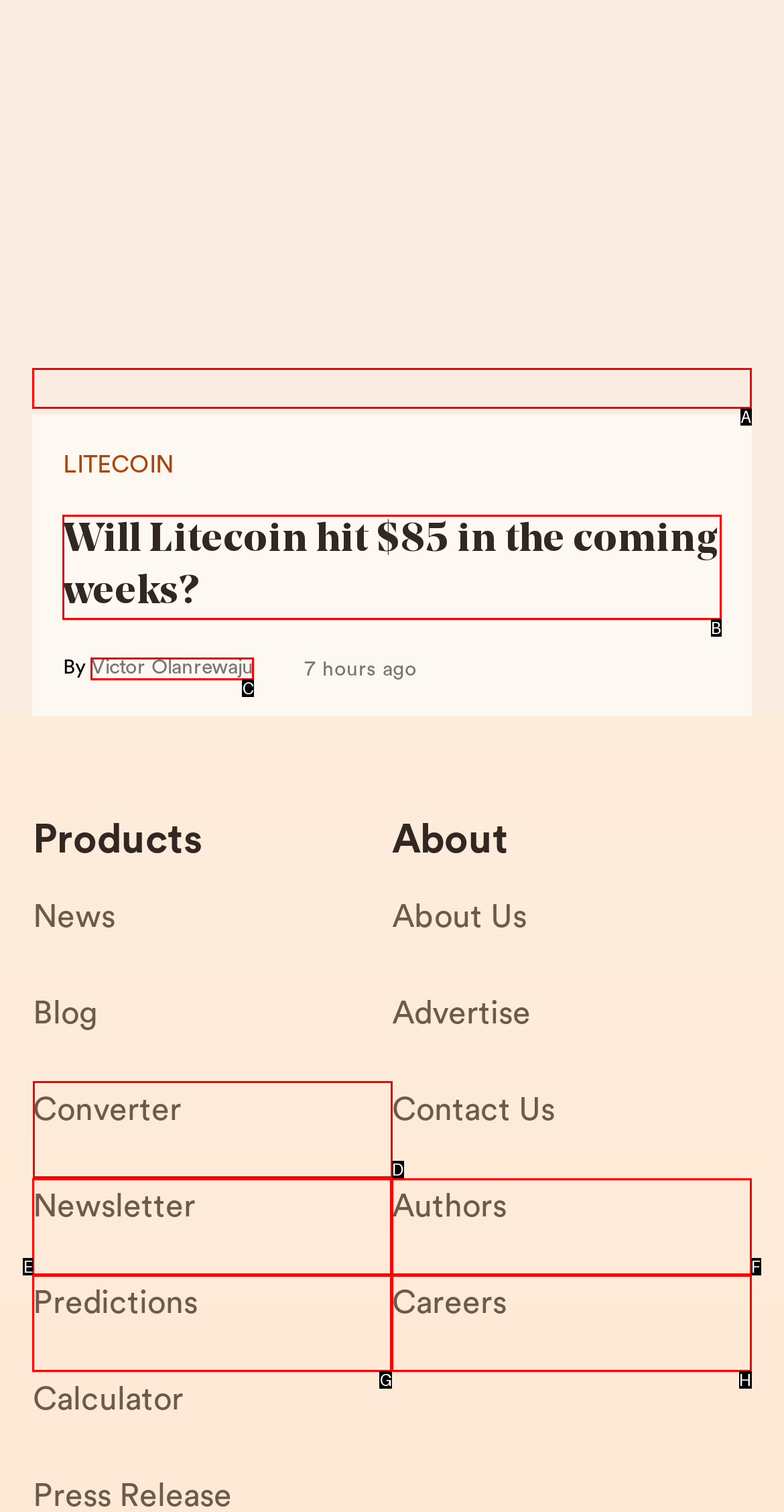Identify the correct choice to execute this task: Use the converter tool
Respond with the letter corresponding to the right option from the available choices.

D